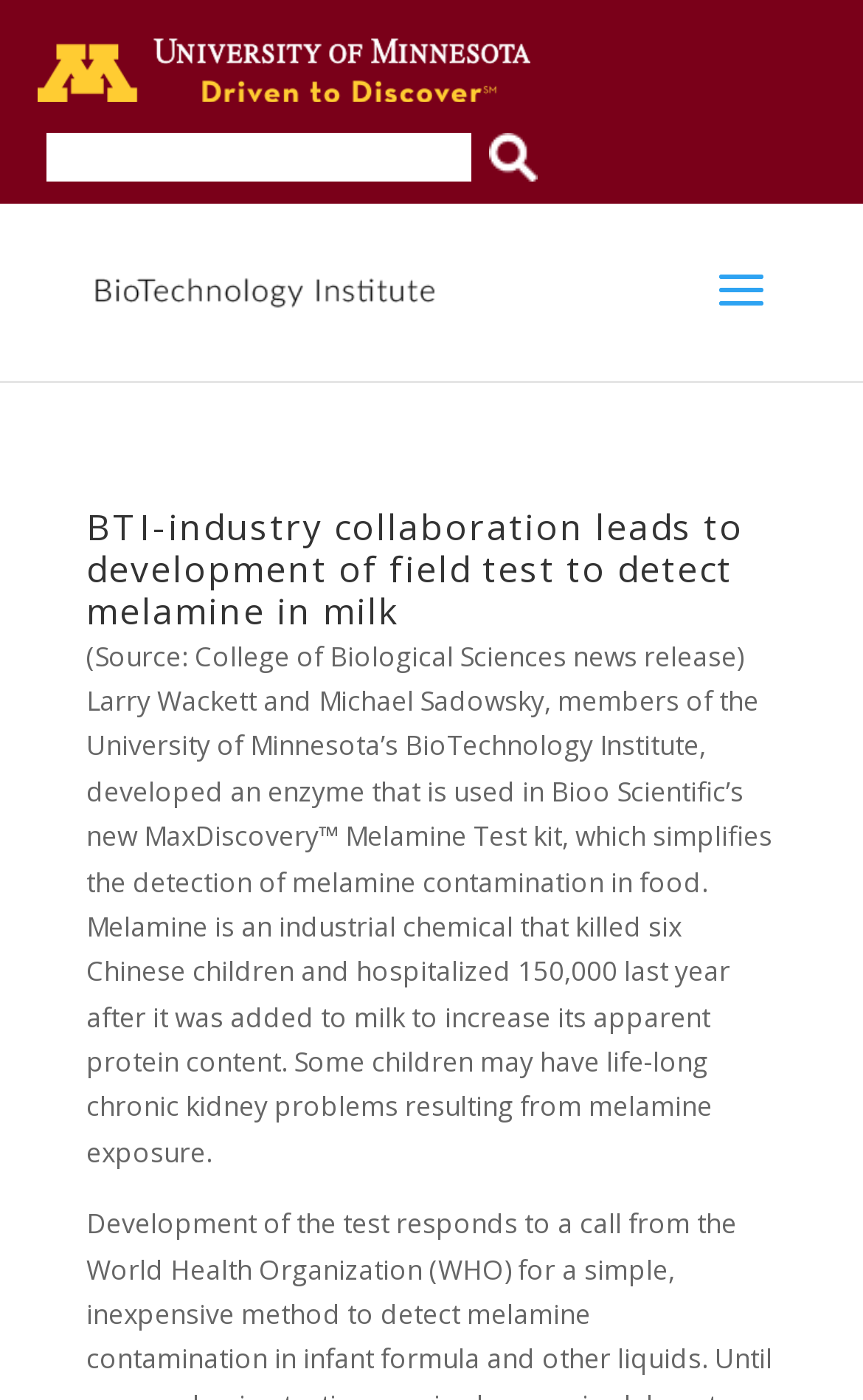Identify and provide the bounding box for the element described by: "alt="BTI"".

[0.108, 0.193, 0.508, 0.22]